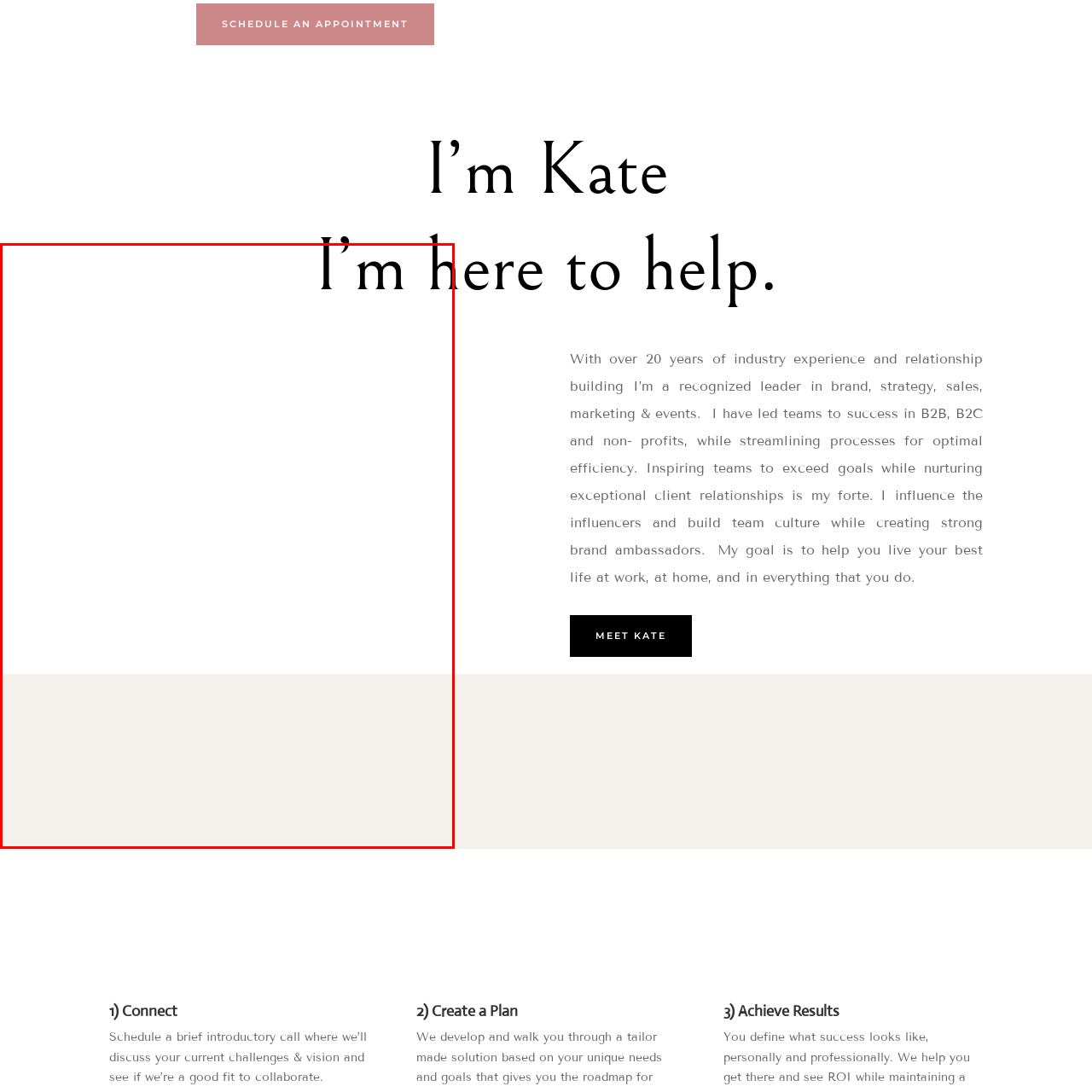Generate a detailed caption for the image within the red outlined area.

The image features a text graphic that reads "I’m Kate I’m here to help." This phrase serves as an inviting introduction, suggesting that Kate is ready and available to assist those who engage with her. The design is likely meant to convey a personable and approachable demeanor, aligning with a supportive theme, possibly in a professional or service-oriented context. This welcoming statement sets the tone for viewers, inviting them to learn more about Kate's offerings and expertise.